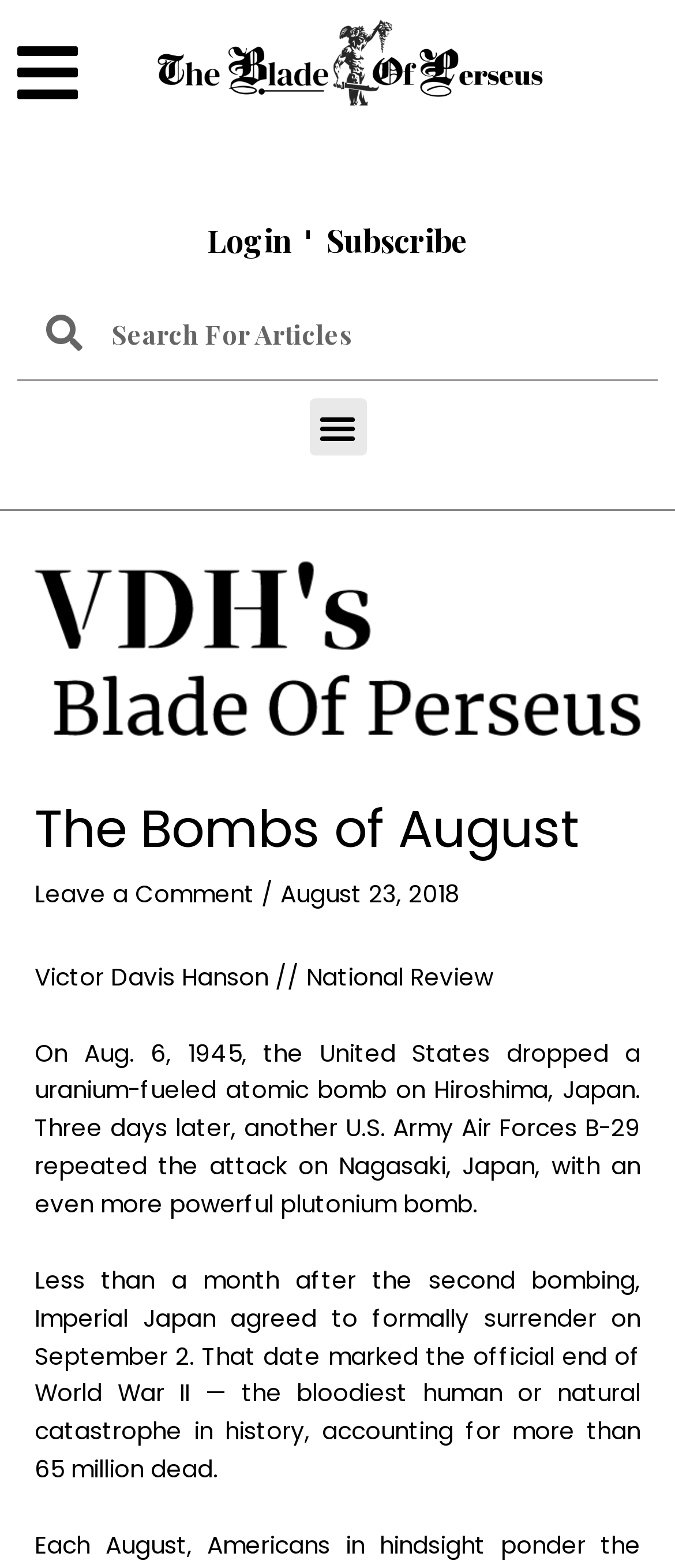What is the date of the atomic bomb dropped on Hiroshima?
Using the visual information, answer the question in a single word or phrase.

Aug. 6, 1945